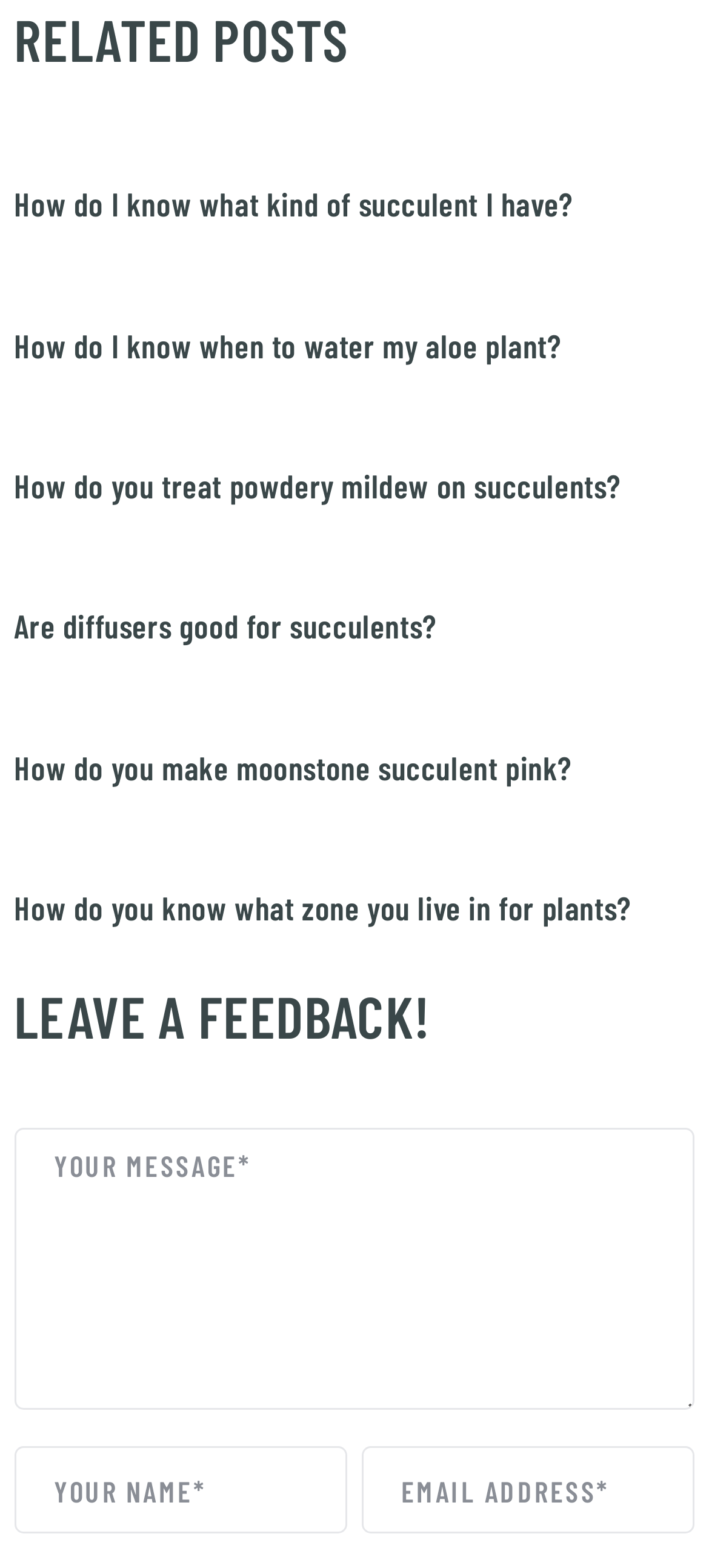Determine the bounding box coordinates for the clickable element required to fulfill the instruction: "Click on 'How do I know what kind of succulent I have?'". Provide the coordinates as four float numbers between 0 and 1, i.e., [left, top, right, bottom].

[0.02, 0.117, 0.807, 0.143]